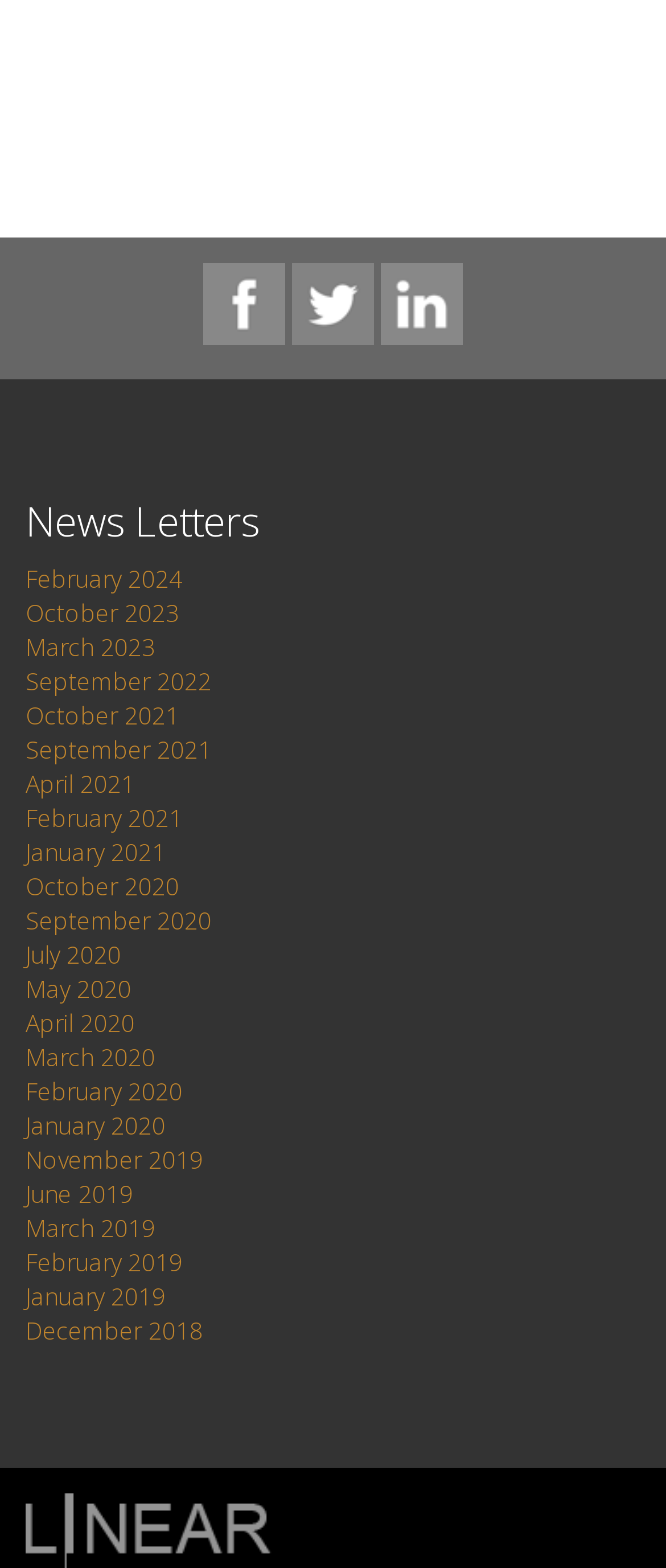Answer this question using a single word or a brief phrase:
What is the purpose of the webpage?

To provide news letters